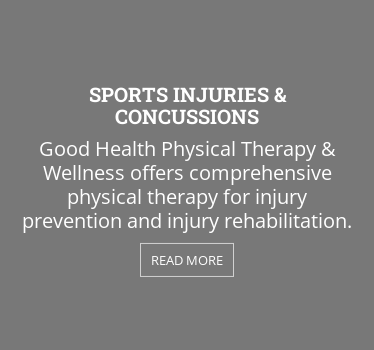From the details in the image, provide a thorough response to the question: What is the purpose of the 'READ MORE' link?

The 'READ MORE' link is provided below the description, inviting visitors to explore further information about the services offered by Good Health Physical Therapy & Wellness related to sports injuries and concussions.